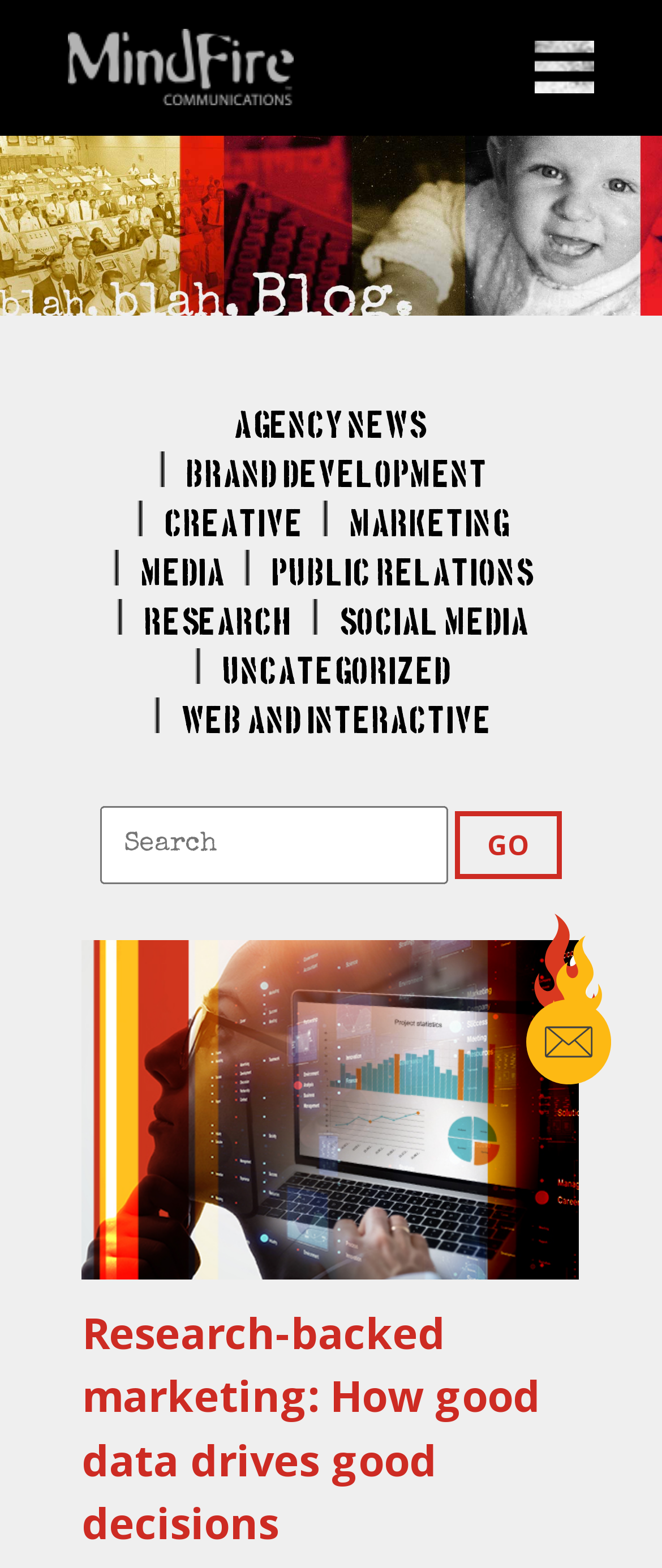Highlight the bounding box coordinates of the element that should be clicked to carry out the following instruction: "Sign up for the newsletter". The coordinates must be given as four float numbers ranging from 0 to 1, i.e., [left, top, right, bottom].

[0.795, 0.621, 0.923, 0.686]